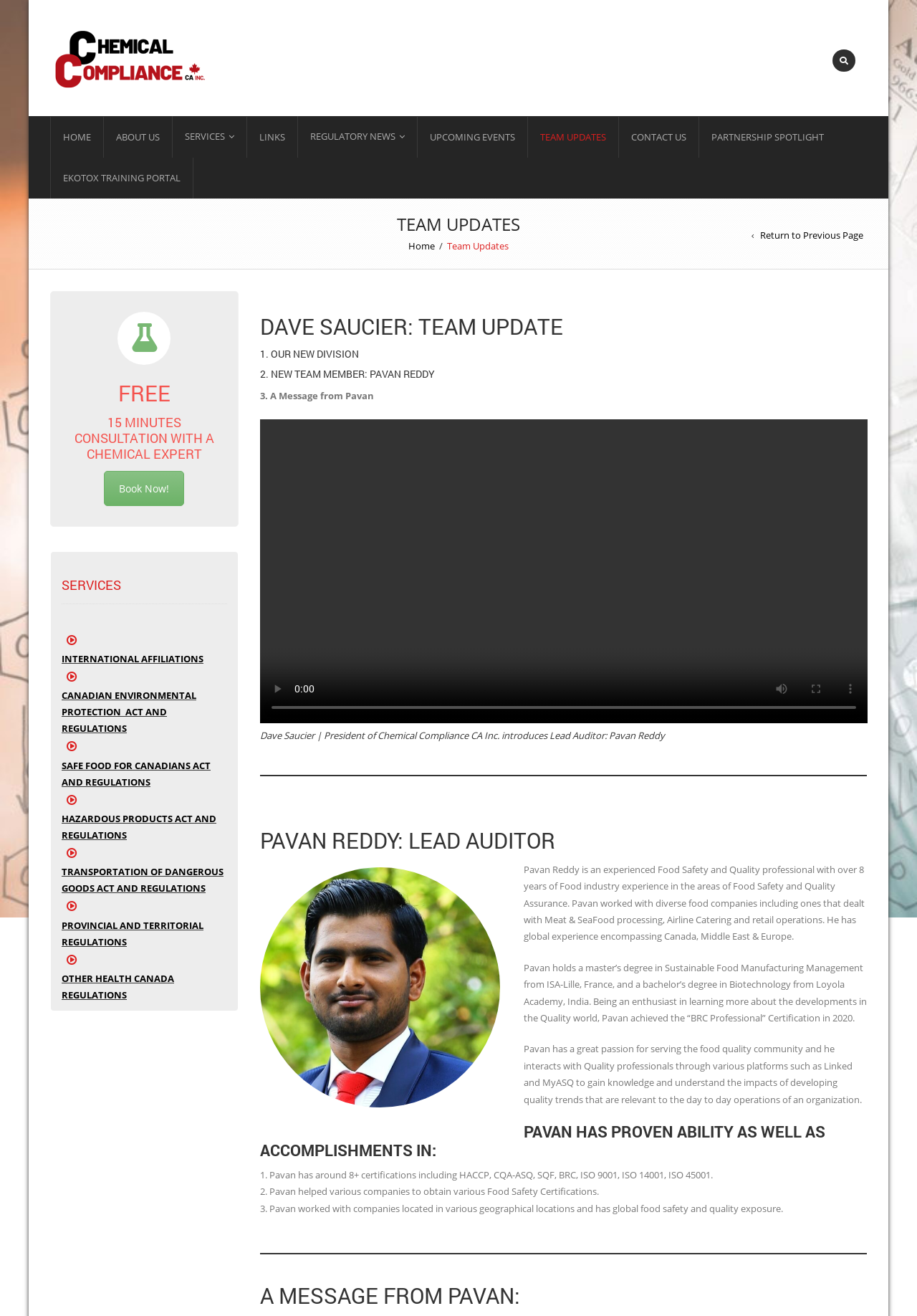Predict the bounding box coordinates of the area that should be clicked to accomplish the following instruction: "Click on the 'HOME' link". The bounding box coordinates should consist of four float numbers between 0 and 1, i.e., [left, top, right, bottom].

[0.055, 0.089, 0.112, 0.12]